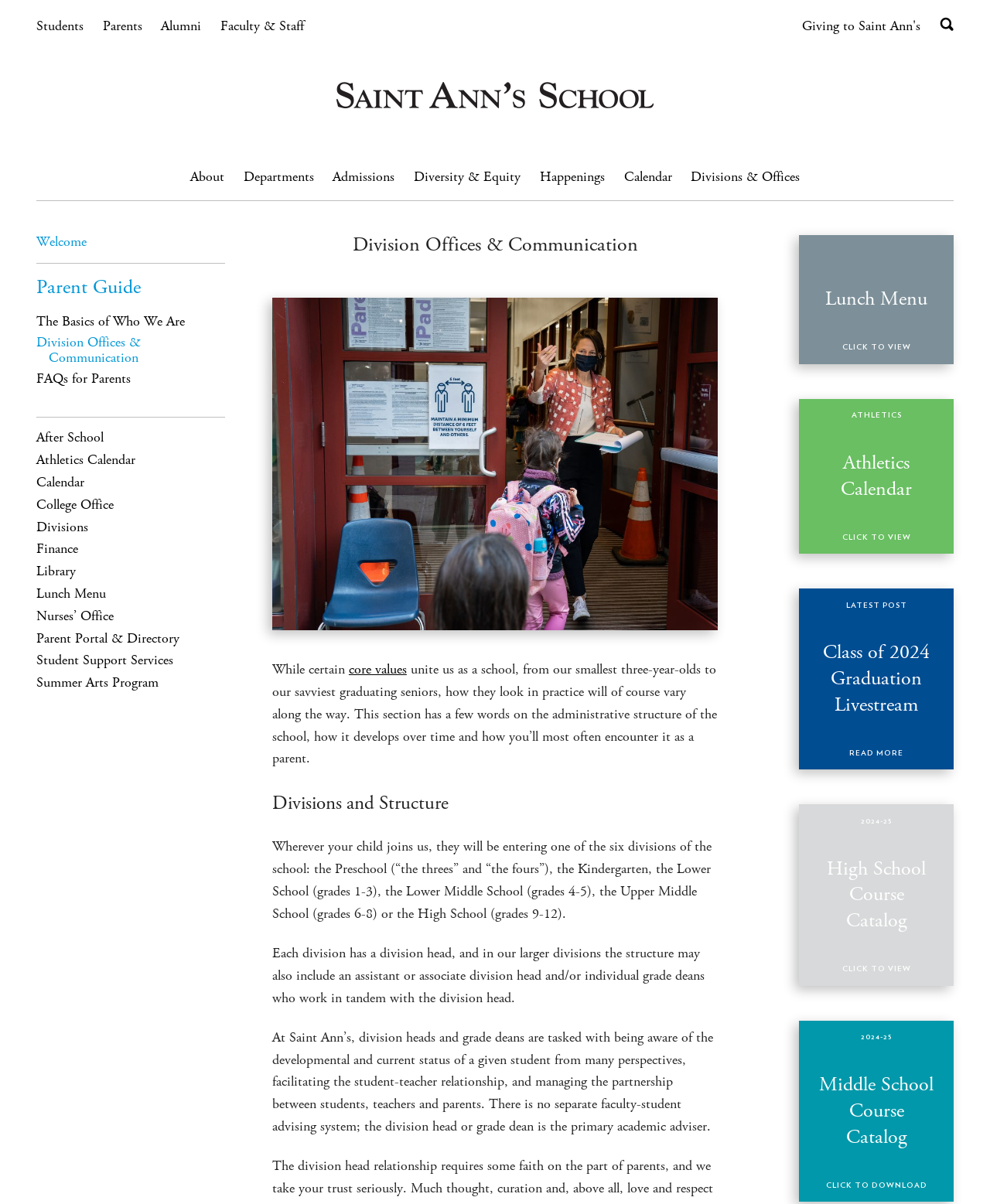Identify the bounding box coordinates necessary to click and complete the given instruction: "Click on Students".

[0.037, 0.016, 0.084, 0.028]